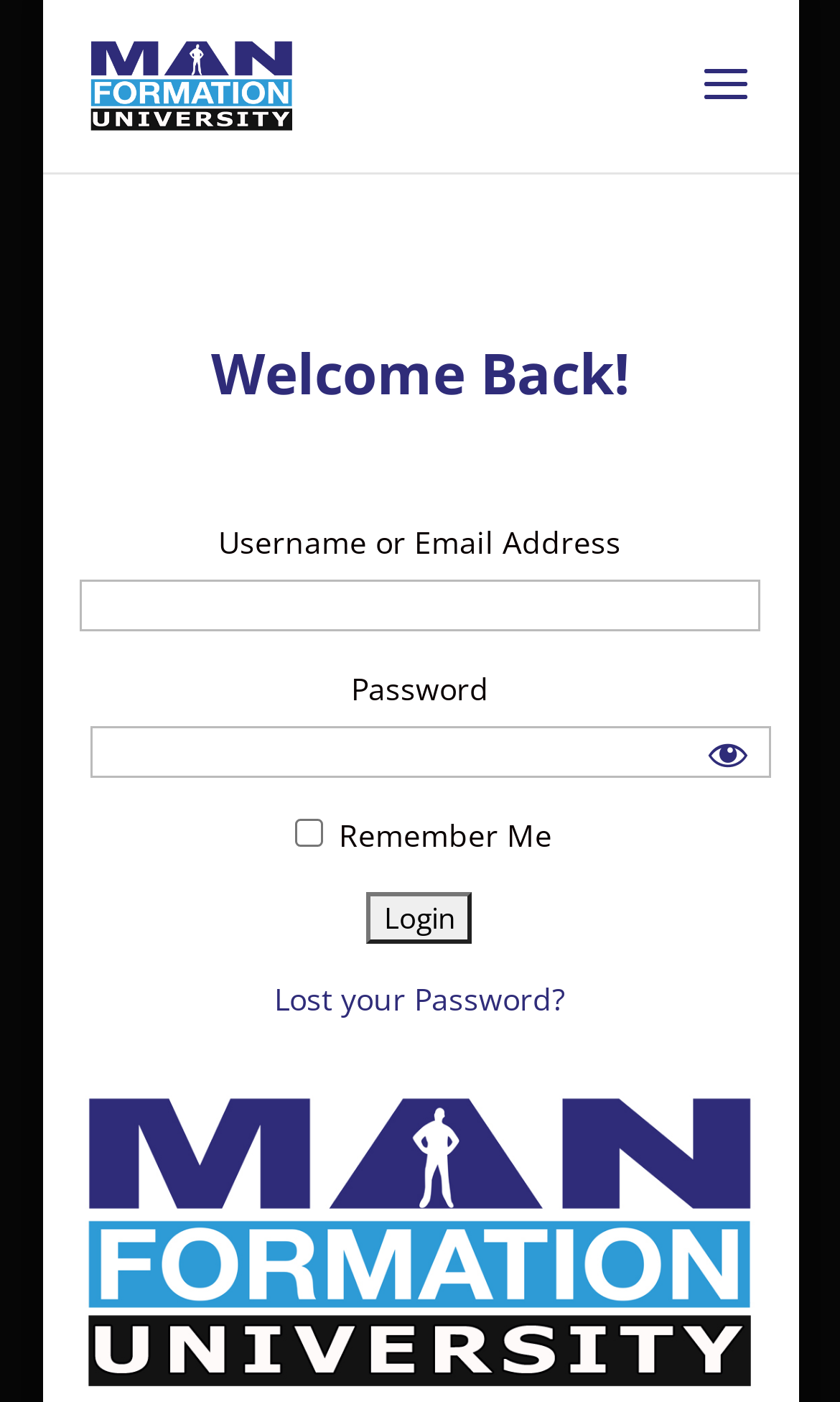What is the link below the login button for?
Look at the image and provide a short answer using one word or a phrase.

Lost your Password